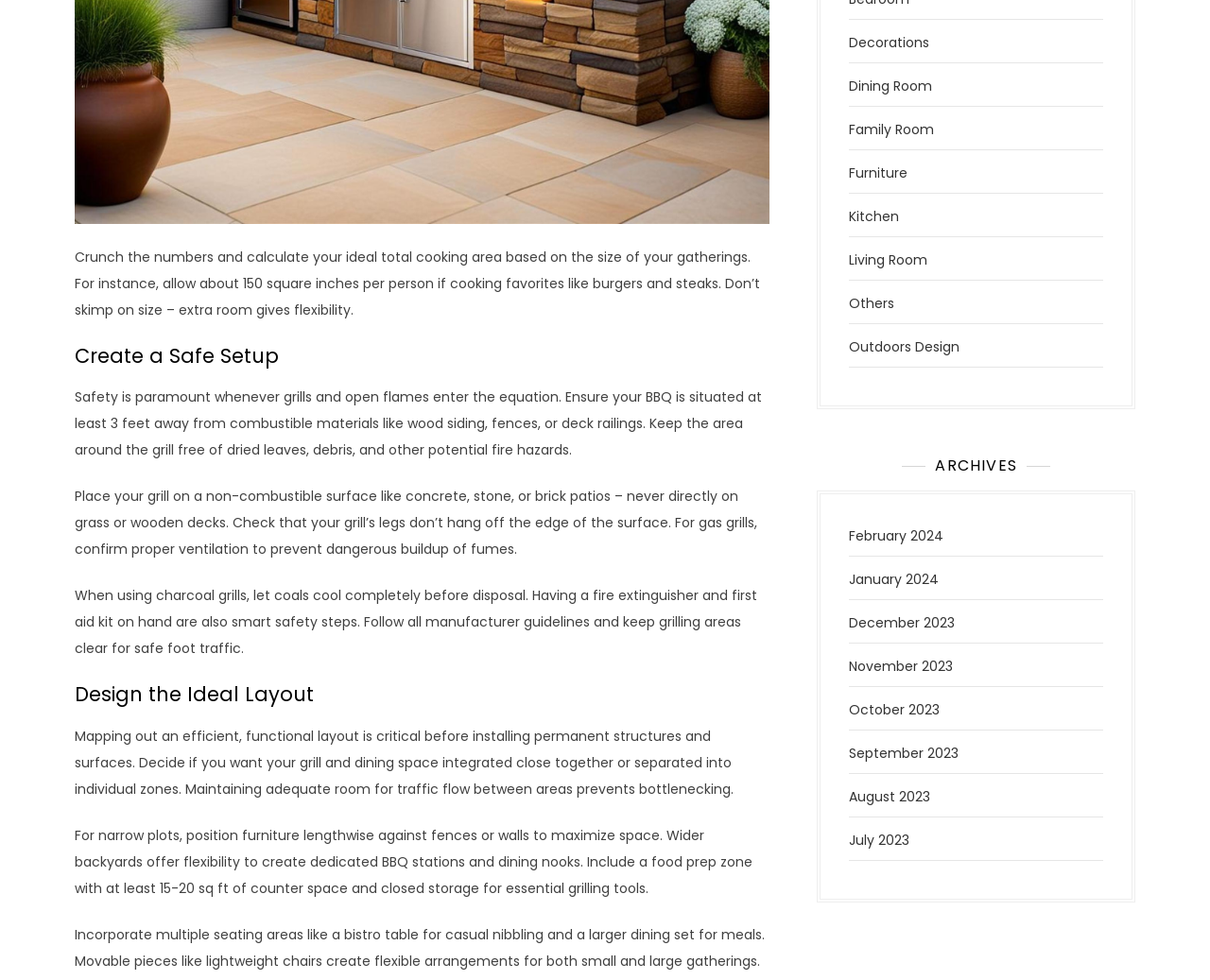What type of surface is recommended for placing a grill?
Examine the image and give a concise answer in one word or a short phrase.

Non-combustible